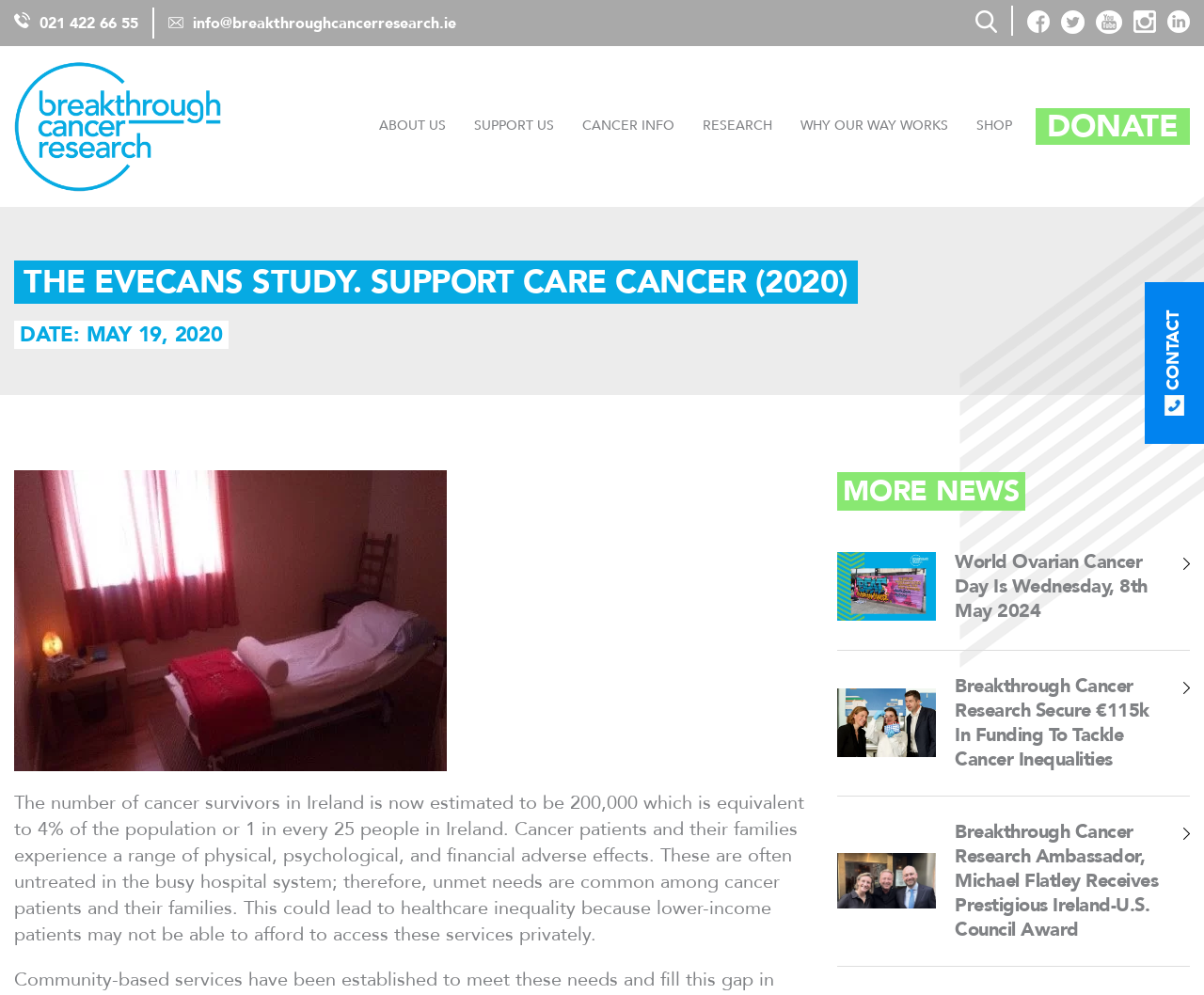Please indicate the bounding box coordinates of the element's region to be clicked to achieve the instruction: "Donate to Breakthrough Cancer Research". Provide the coordinates as four float numbers between 0 and 1, i.e., [left, top, right, bottom].

[0.86, 0.108, 0.988, 0.146]